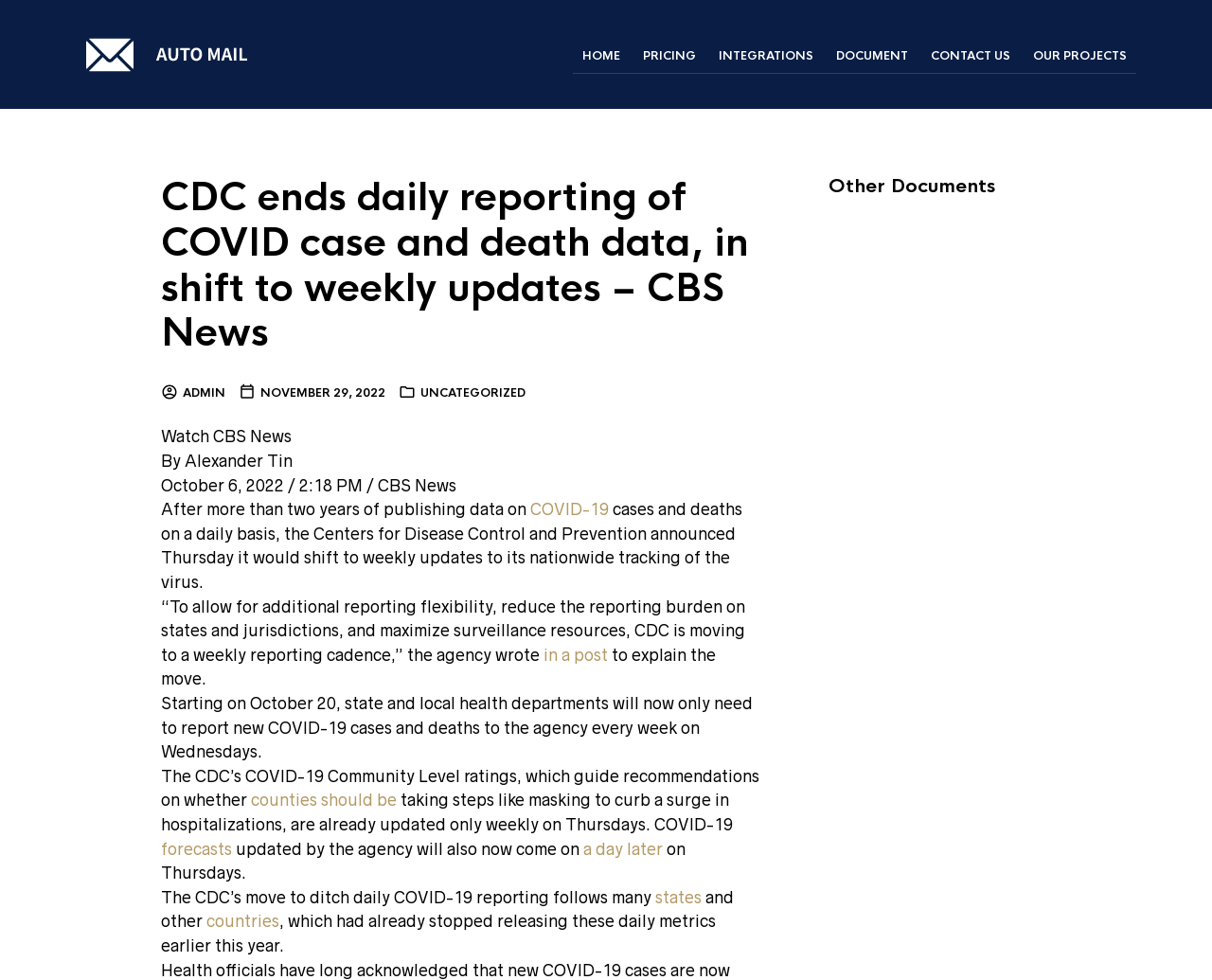Locate the bounding box coordinates of the element I should click to achieve the following instruction: "Click the ADMIN link".

[0.133, 0.393, 0.186, 0.409]